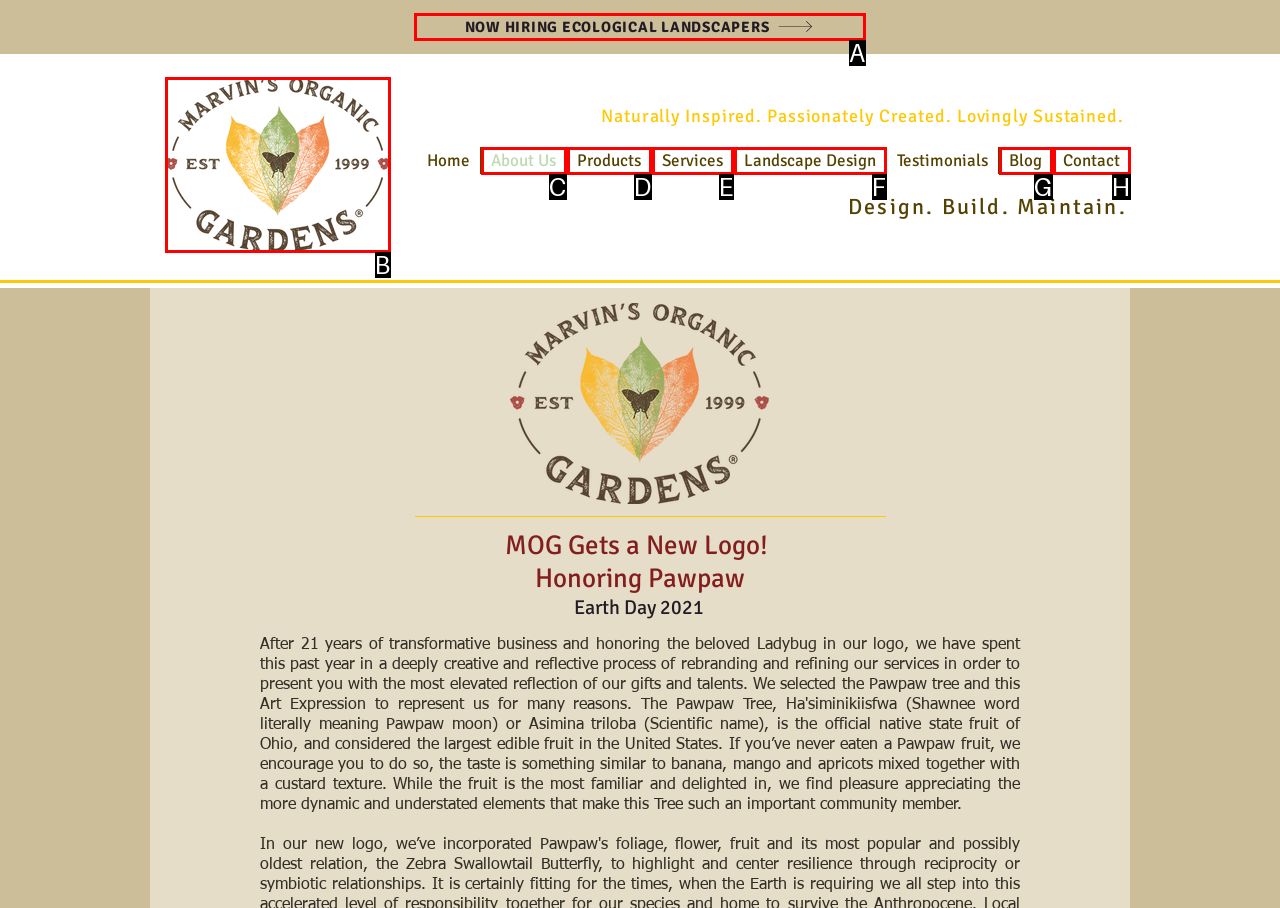Determine the letter of the element you should click to carry out the task: Click on the 'Marvins Organic Gardens' logo
Answer with the letter from the given choices.

B